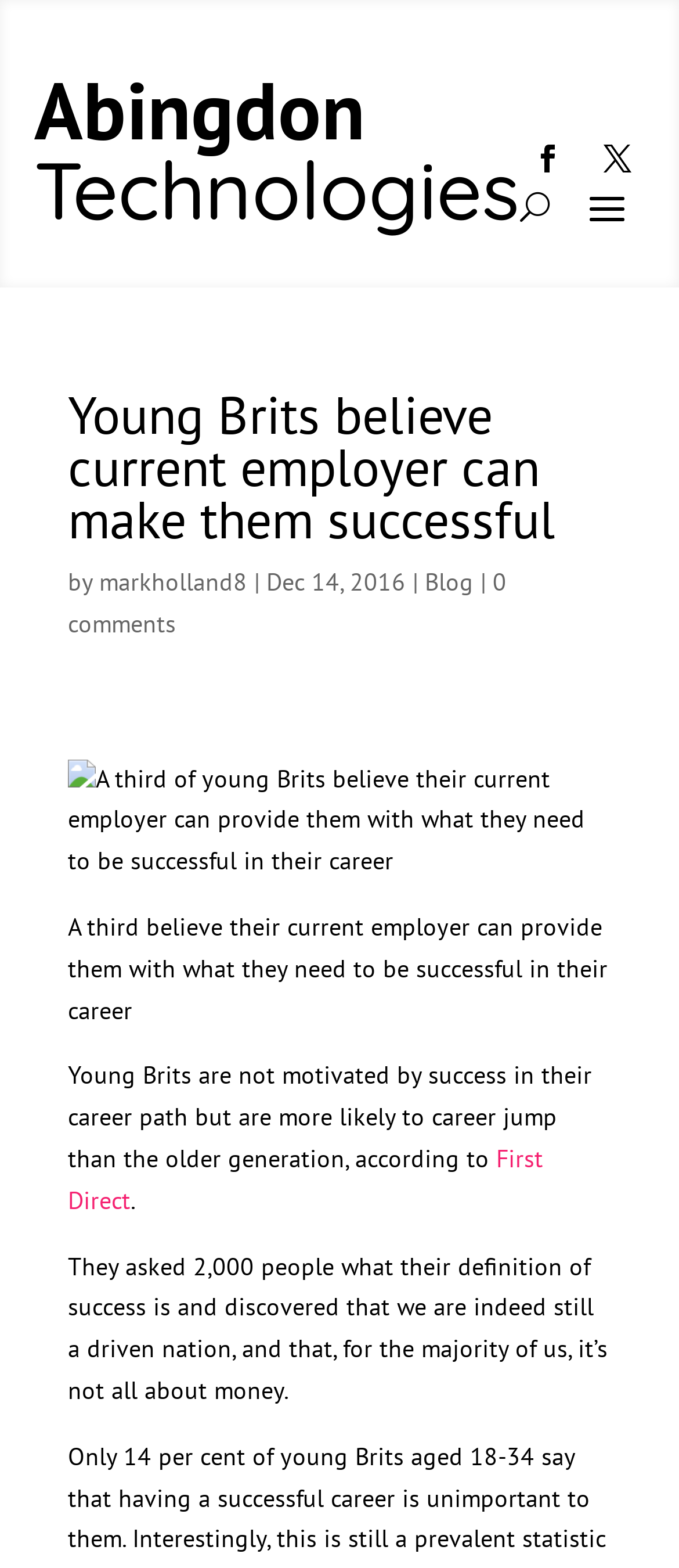What is the date of the article?
Deliver a detailed and extensive answer to the question.

The date of the article can be found in the byline section, next to the author's name. The text 'Dec 14, 2016' indicates the date the article was published.